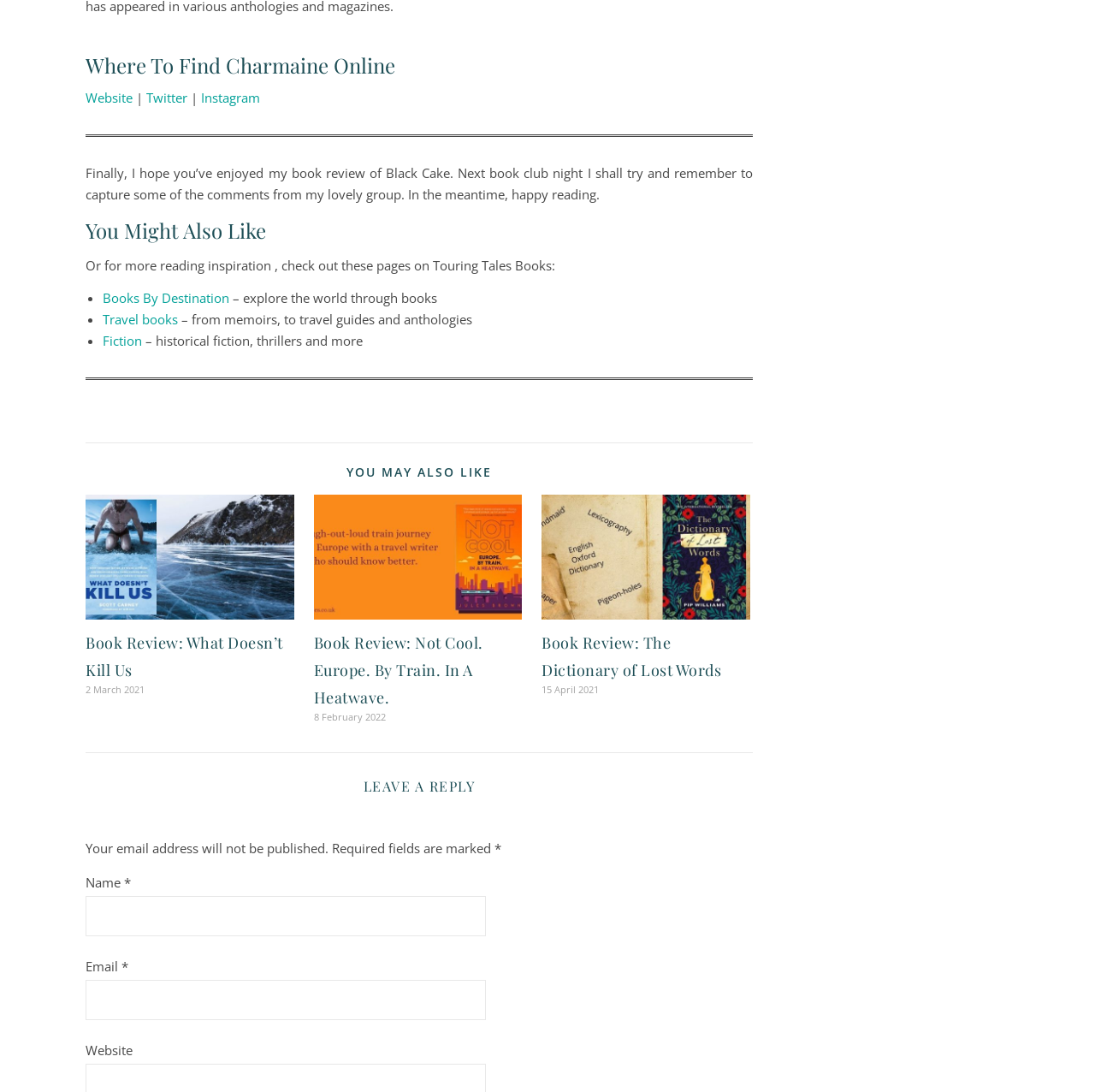Please determine the bounding box coordinates of the element's region to click for the following instruction: "Read the book review of Black Cake".

[0.078, 0.151, 0.688, 0.186]